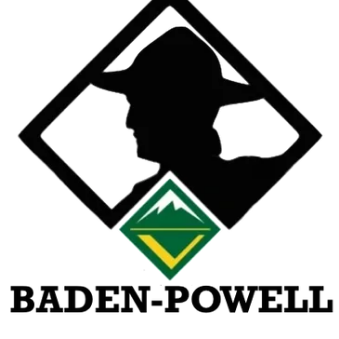Carefully examine the image and provide an in-depth answer to the question: What is the name displayed in large, bold letters?

The caption states that the name 'BADEN-POWELL' is prominently displayed in large, bold letters at the bottom of the logo, reinforcing the organization's identity and dedication to the values established by its namesake.